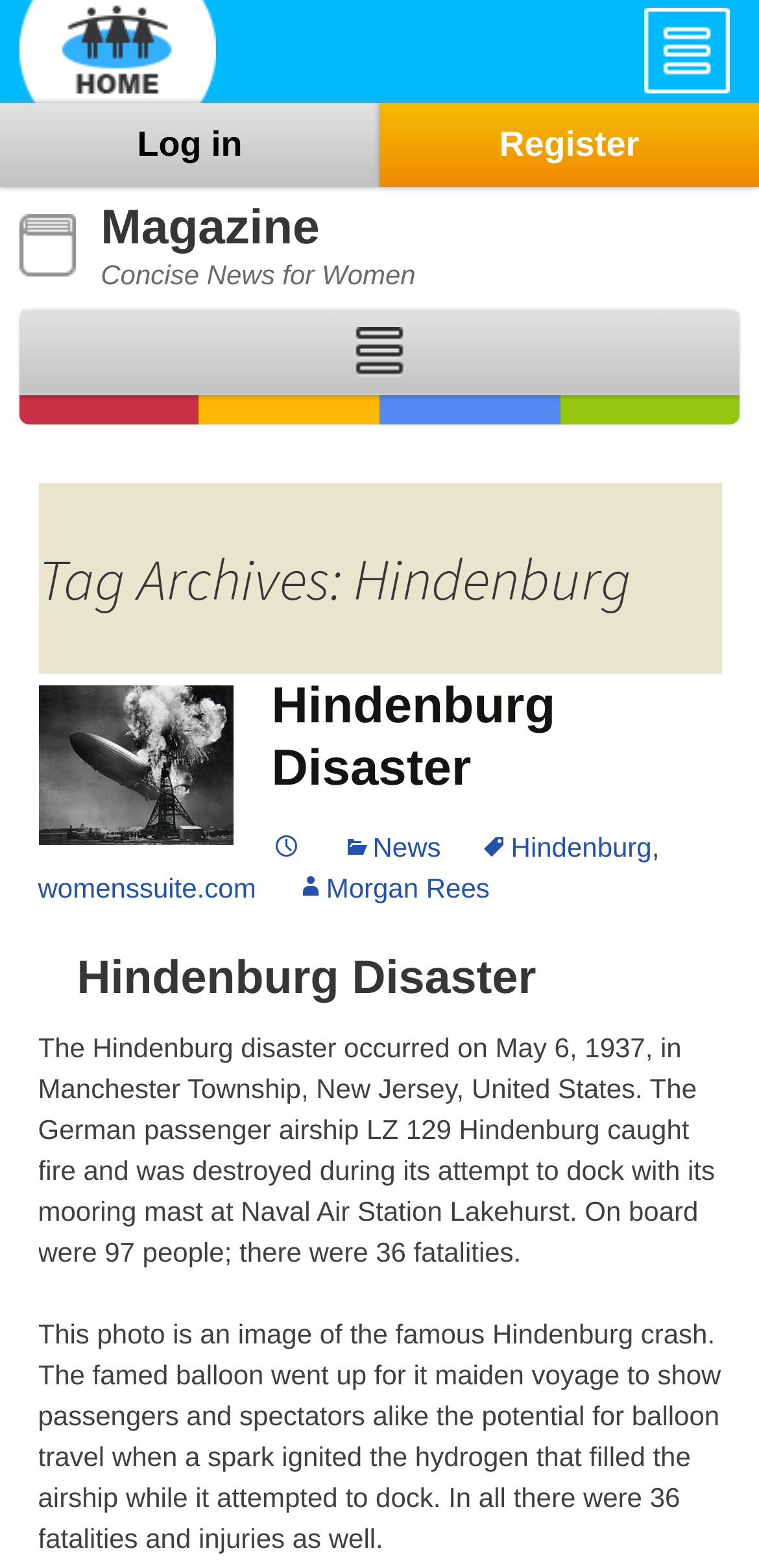How many people were on board the airship?
Please answer the question as detailed as possible based on the image.

The answer can be found in the paragraph that describes the Hindenburg disaster, which states 'On board were 97 people; there were 36 fatalities.'